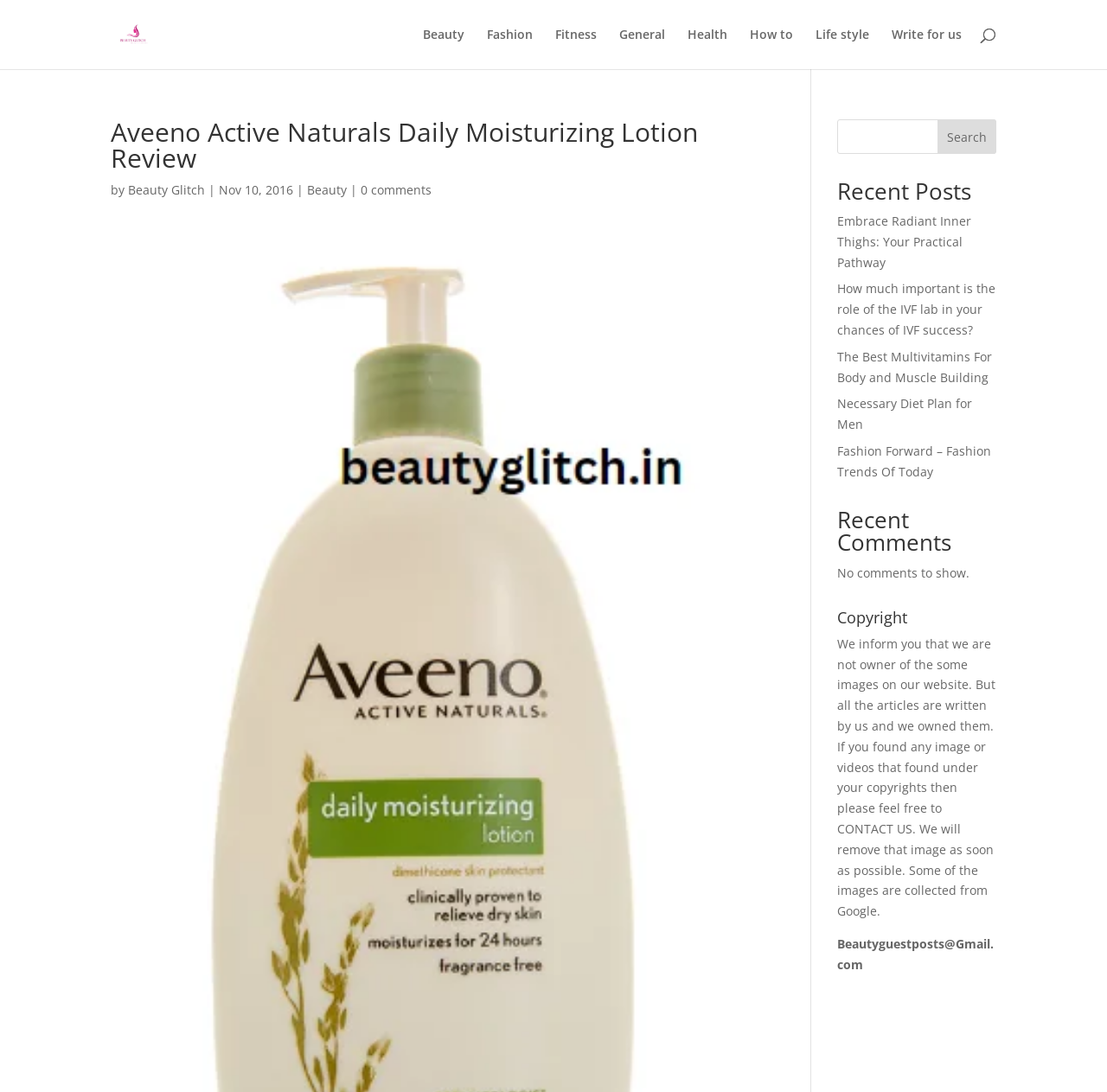What categories are available on the website?
Using the image as a reference, deliver a detailed and thorough answer to the question.

I found a series of links at the top of the webpage, including 'Beauty', 'Fashion', 'Fitness', 'General', 'Health', 'How to', and 'Life style'. These links appear to be categories or topics that are available on the website.